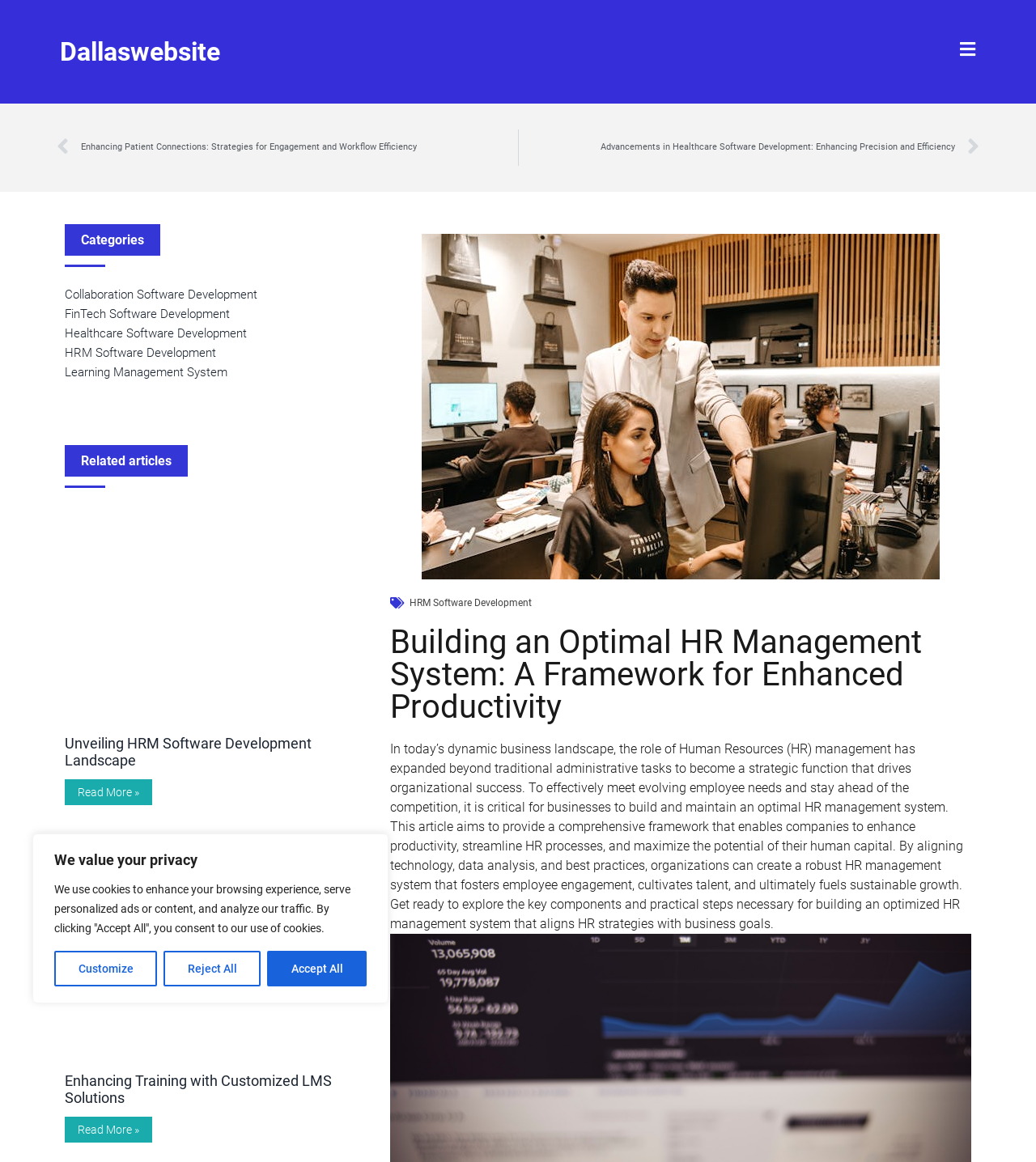Determine the bounding box coordinates of the UI element described by: "Unveiling HRM Software Development Landscape".

[0.062, 0.632, 0.301, 0.662]